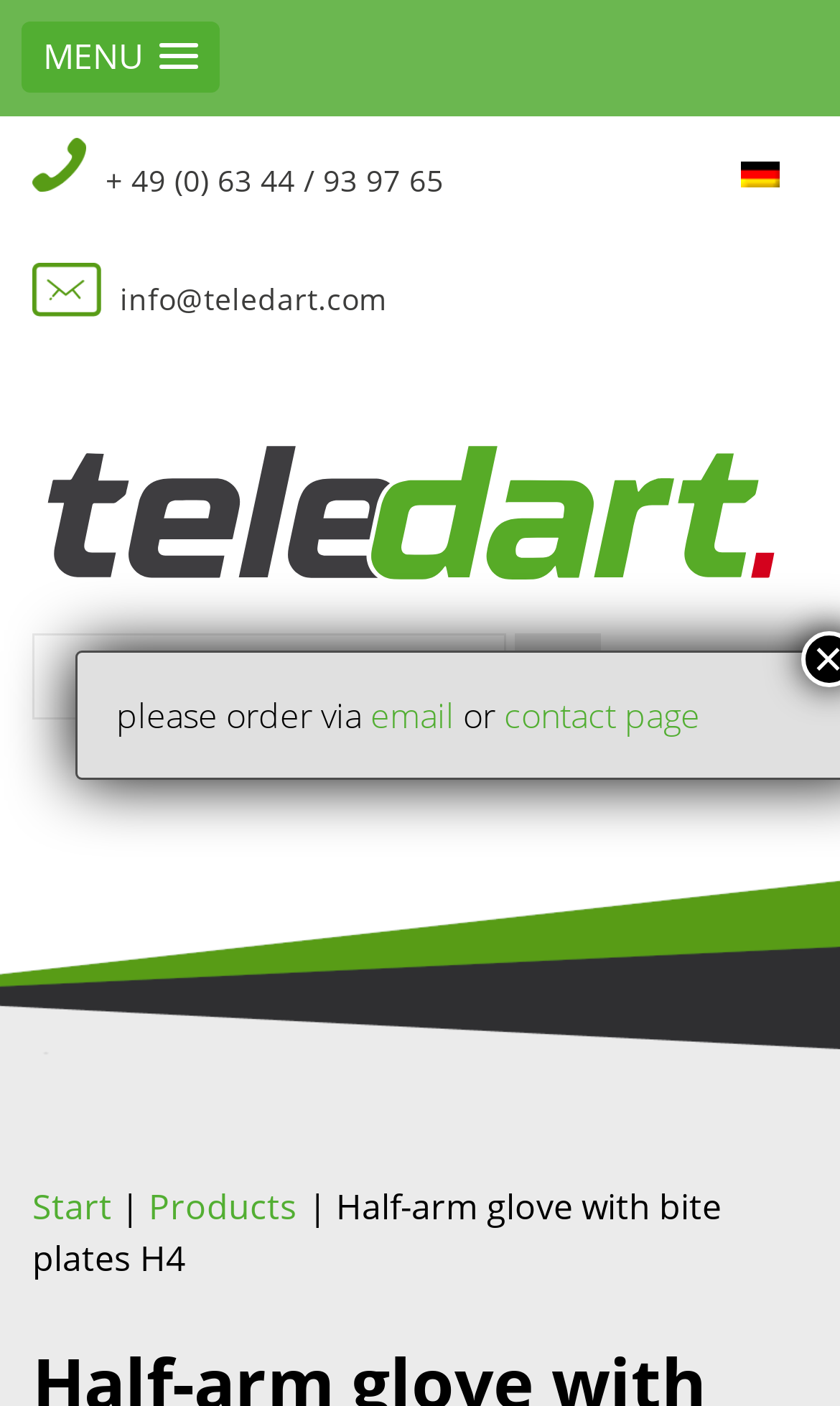What is the phone number on the webpage?
Please give a well-detailed answer to the question.

I found the phone number by looking at the links on the webpage and found the one that starts with '+49', which is a common format for phone numbers in Germany.